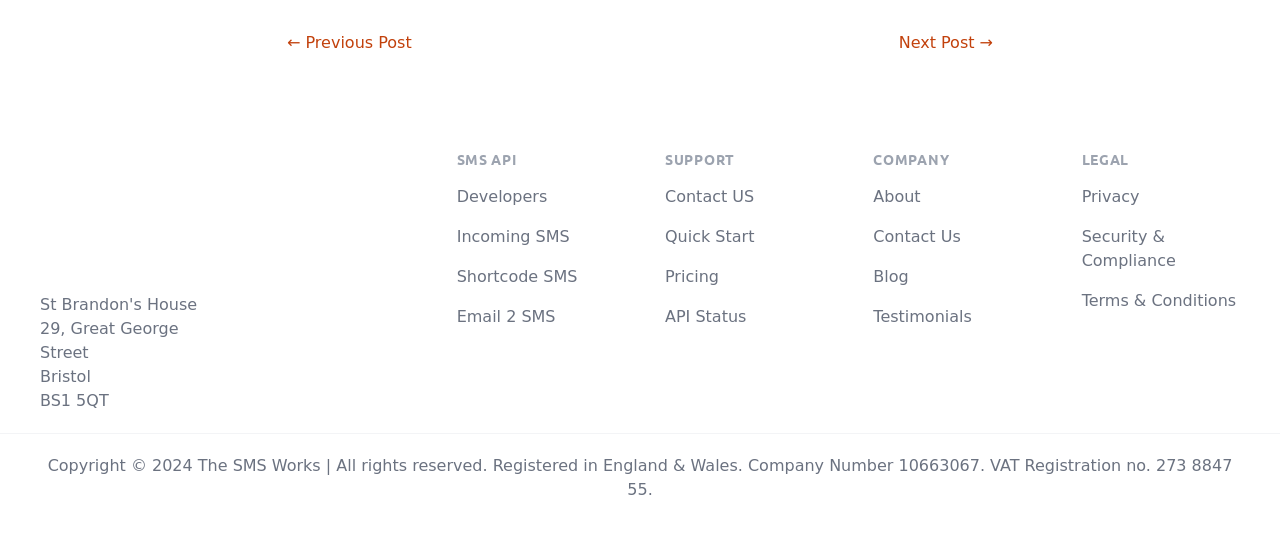Please answer the following question using a single word or phrase: What is the company name?

The SMS Works